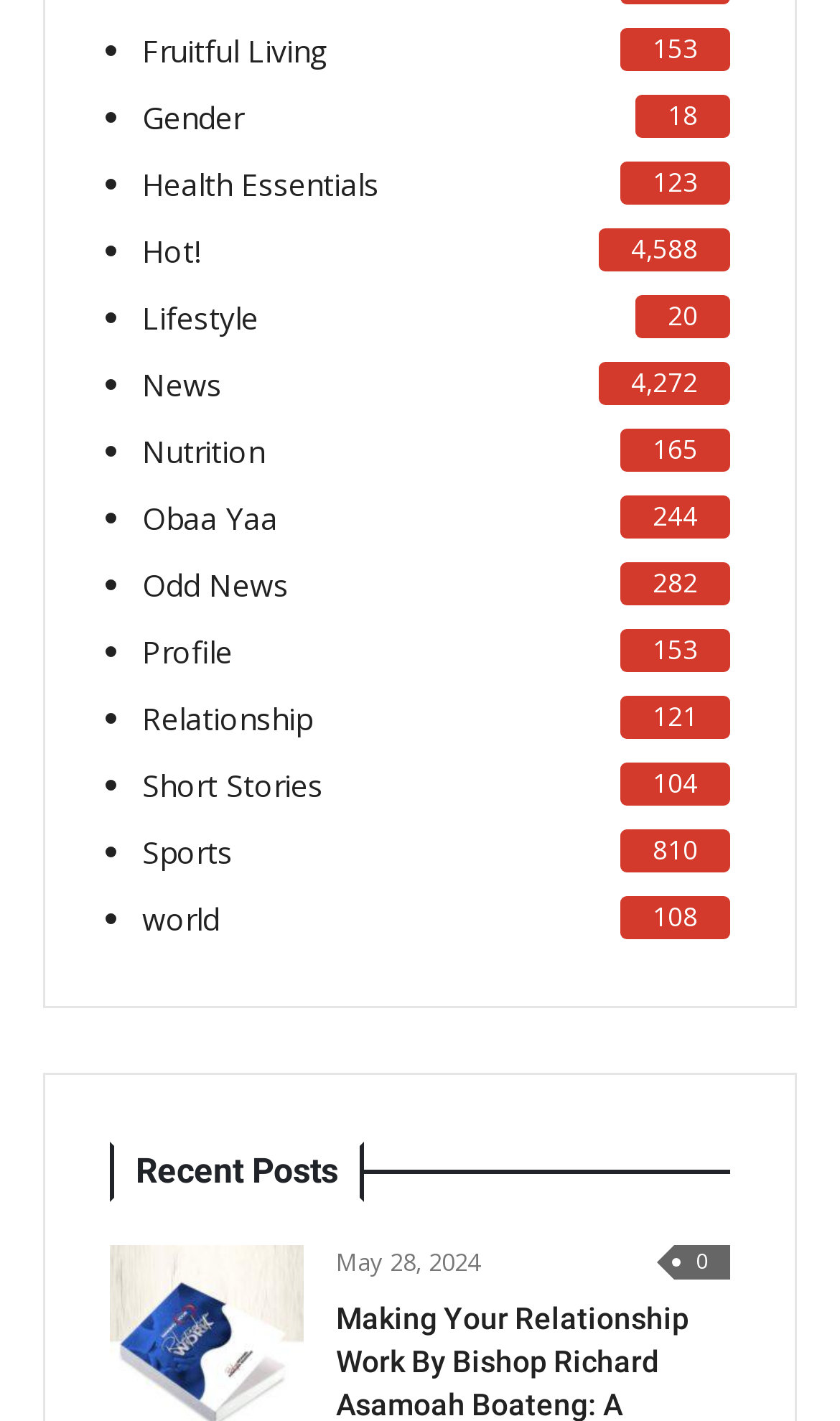Determine the bounding box coordinates for the HTML element mentioned in the following description: "Nutrition". The coordinates should be a list of four floats ranging from 0 to 1, represented as [left, top, right, bottom].

[0.169, 0.347, 0.315, 0.376]